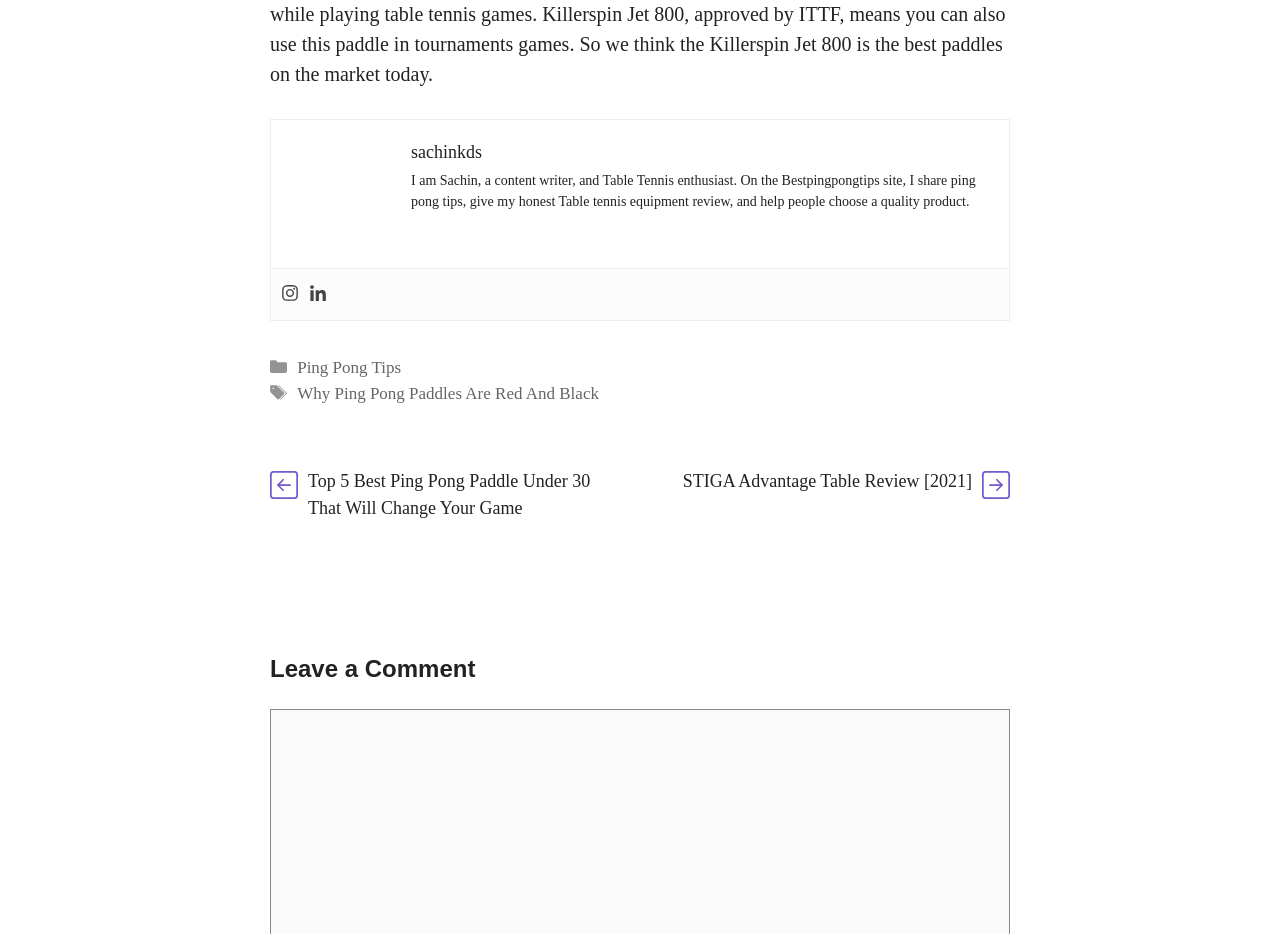What is the topic of the website?
Carefully examine the image and provide a detailed answer to the question.

The topic of the website can be inferred from the image element 'Bestpingpongtips' and the static text element 'I am Sachin, a content writer, and Table Tennis enthusiast.' which mentions ping pong tips and table tennis equipment reviews.